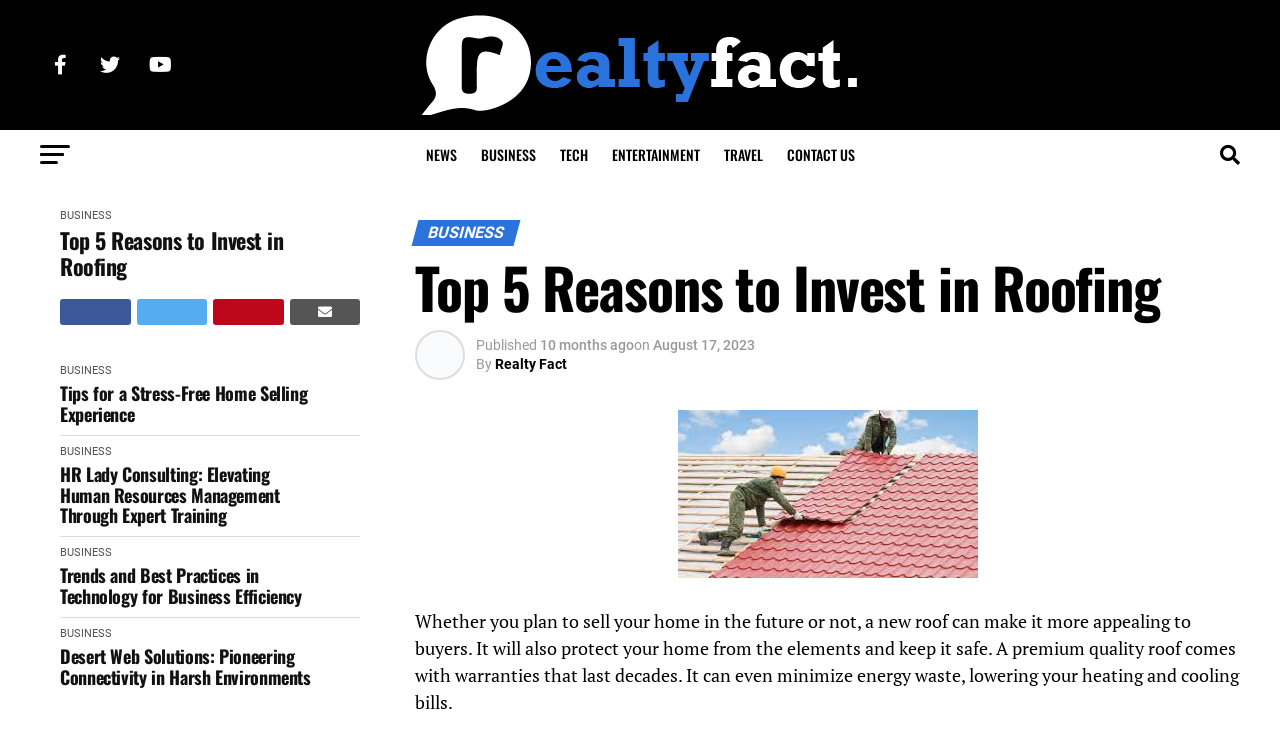Predict the bounding box coordinates for the UI element described as: "Contact Us". The coordinates should be four float numbers between 0 and 1, presented as [left, top, right, bottom].

[0.605, 0.178, 0.677, 0.247]